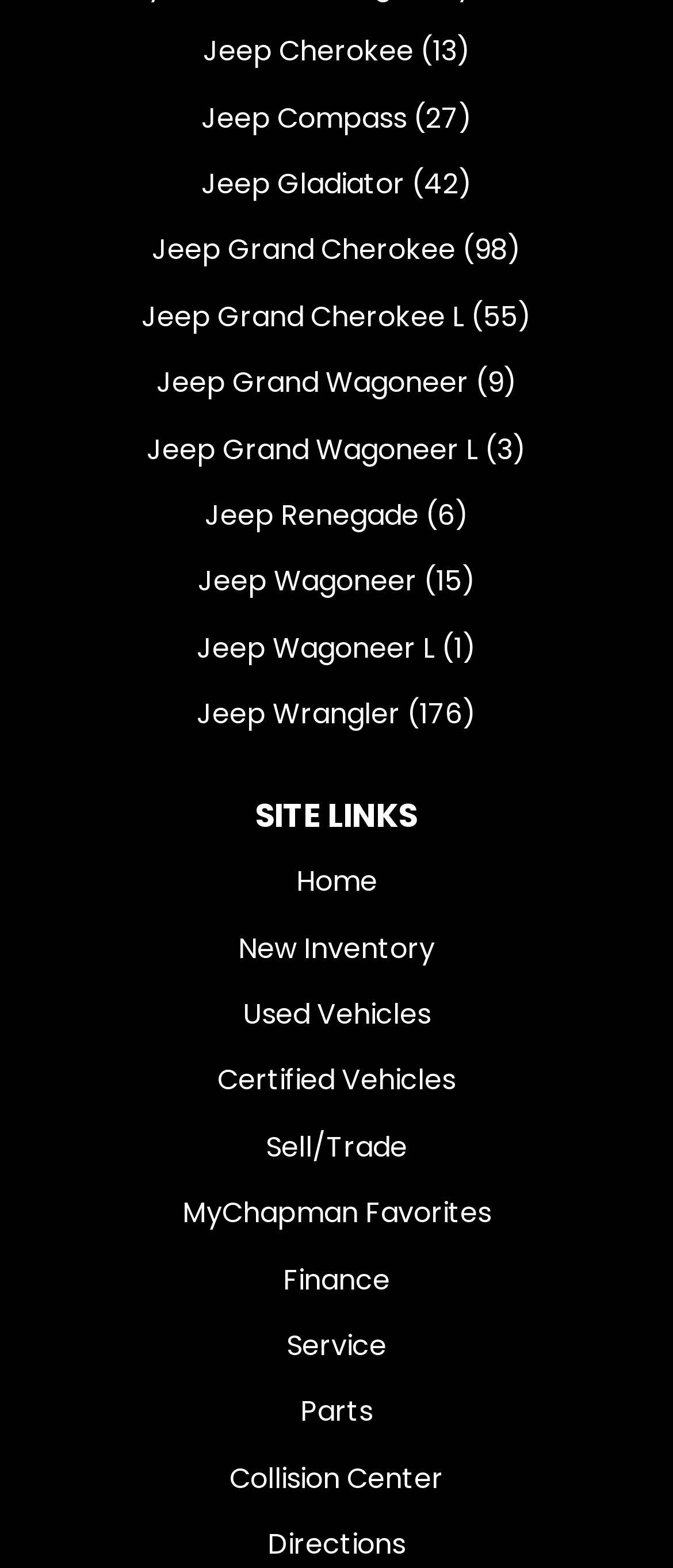Please identify the bounding box coordinates of the region to click in order to complete the task: "Check Certified Vehicles". The coordinates must be four float numbers between 0 and 1, specified as [left, top, right, bottom].

[0.115, 0.669, 0.885, 0.711]